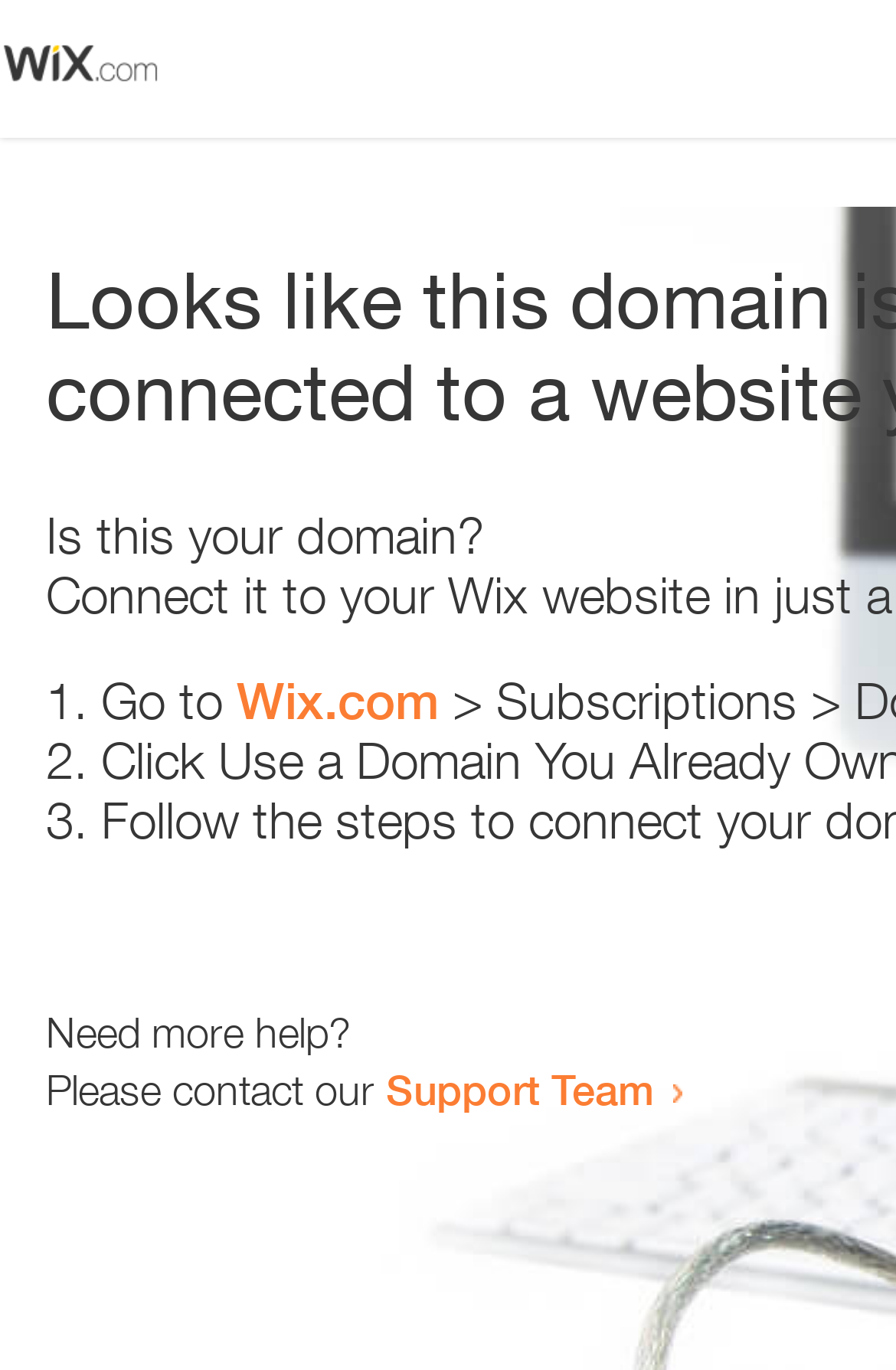Give a short answer to this question using one word or a phrase:
What is the link text in the second list item?

Wix.com